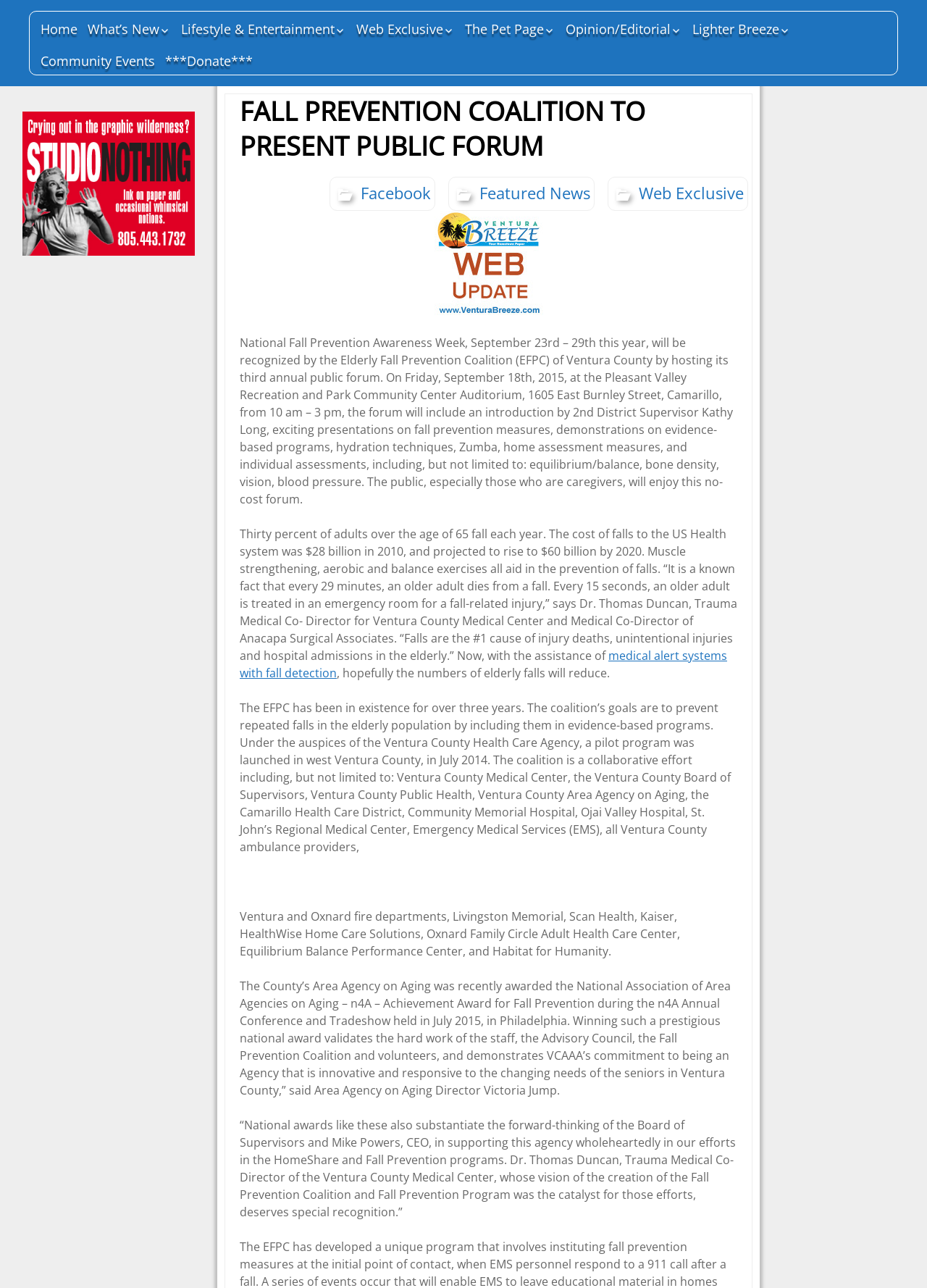Please provide a brief answer to the question using only one word or phrase: 
What is the date of the public forum?

September 18th, 2015